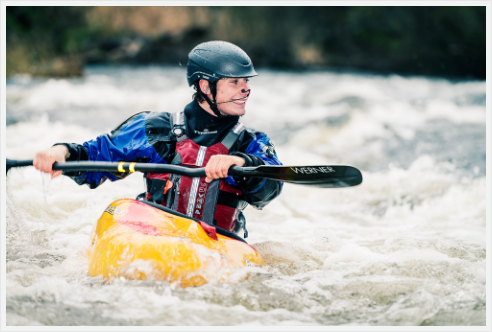What color is the kayaker's dry suit?
Please give a detailed and elaborate answer to the question.

The kayaker's dry suit is a vibrant blue and red color, which is clearly visible in the image, and it serves as a safety precaution while paddling through the turbulent waters.